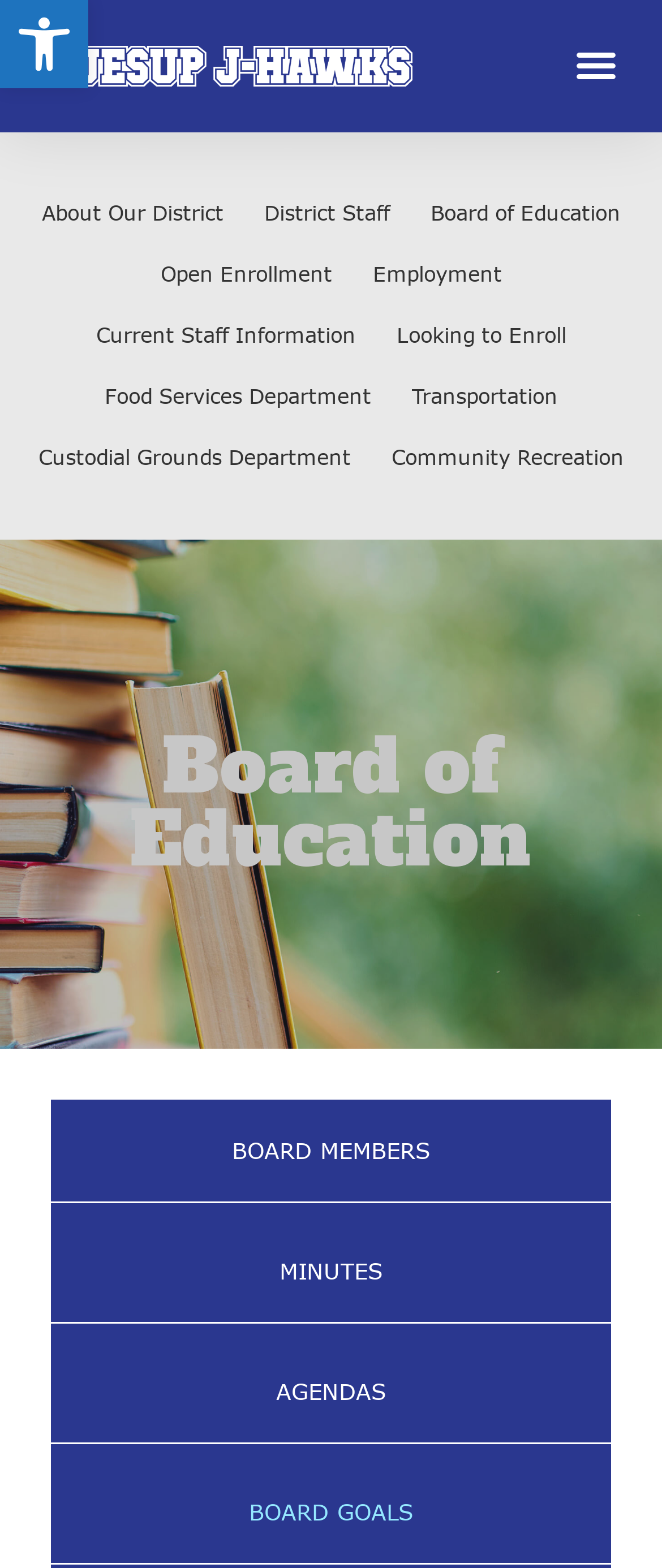What is the text of the heading below the navigation menu?
Using the information presented in the image, please offer a detailed response to the question.

I looked below the navigation menu and found a heading with the text 'Board of Education'.